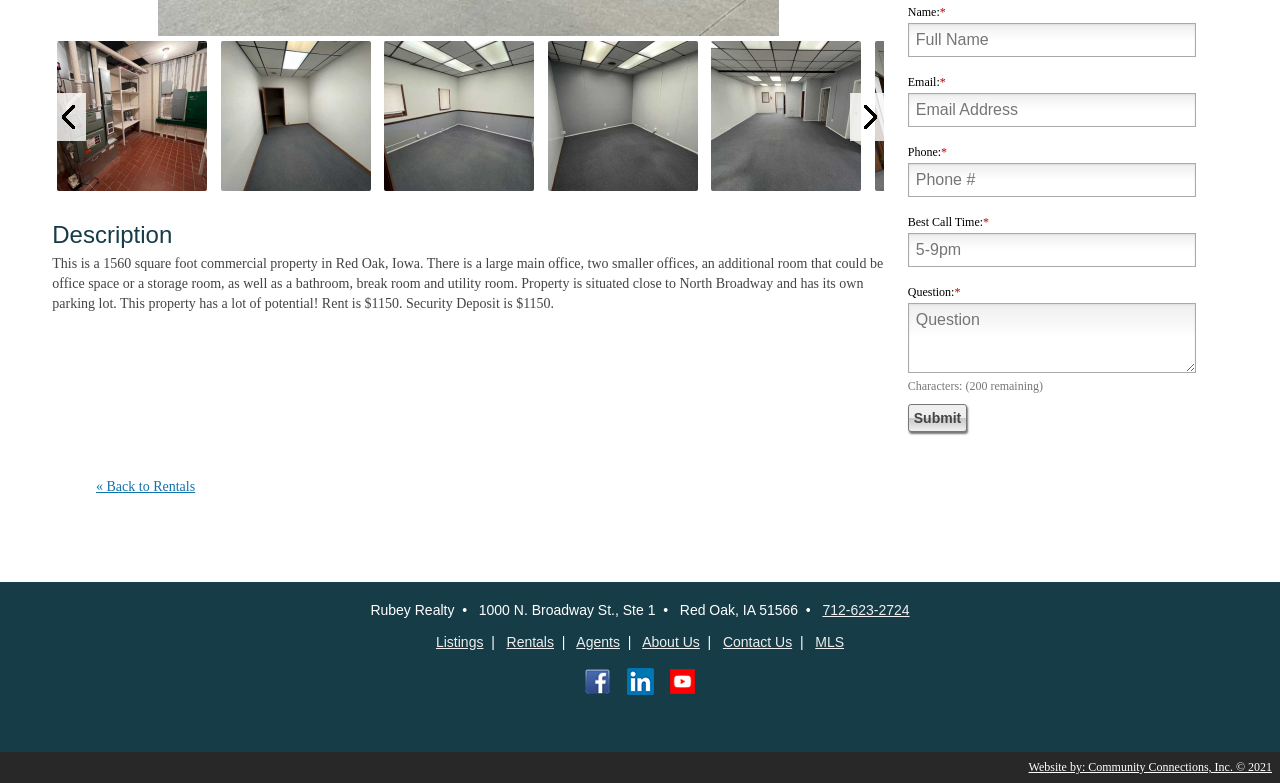Determine the bounding box of the UI element mentioned here: "712-623-2724". The coordinates must be in the format [left, top, right, bottom] with values ranging from 0 to 1.

[0.643, 0.769, 0.711, 0.789]